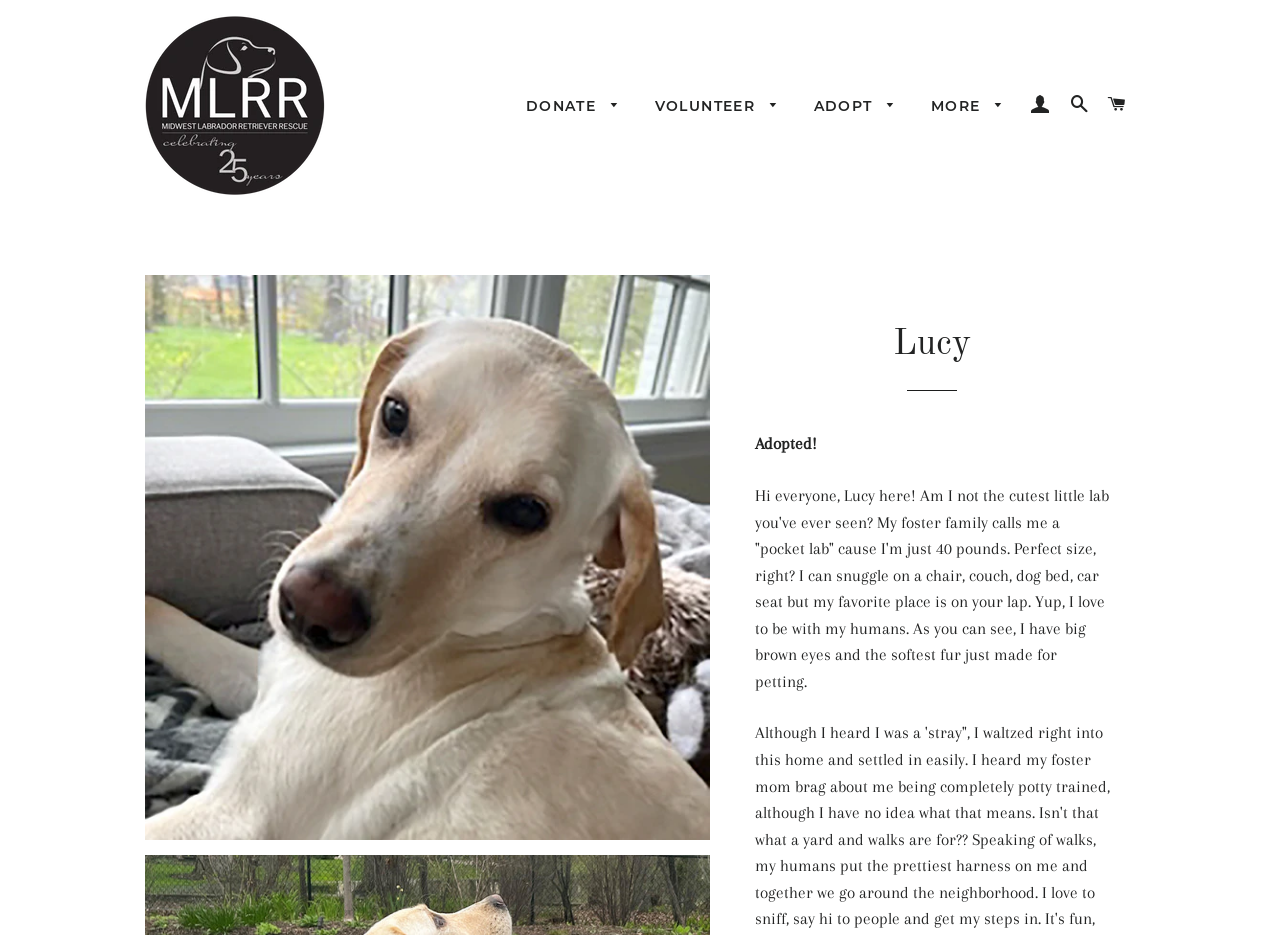What is the name of the lab?
Please give a well-detailed answer to the question.

The name of the lab is mentioned in the heading element with the text 'Lucy' and also in the static text element that describes the lab as 'Hi everyone, Lucy here!'.